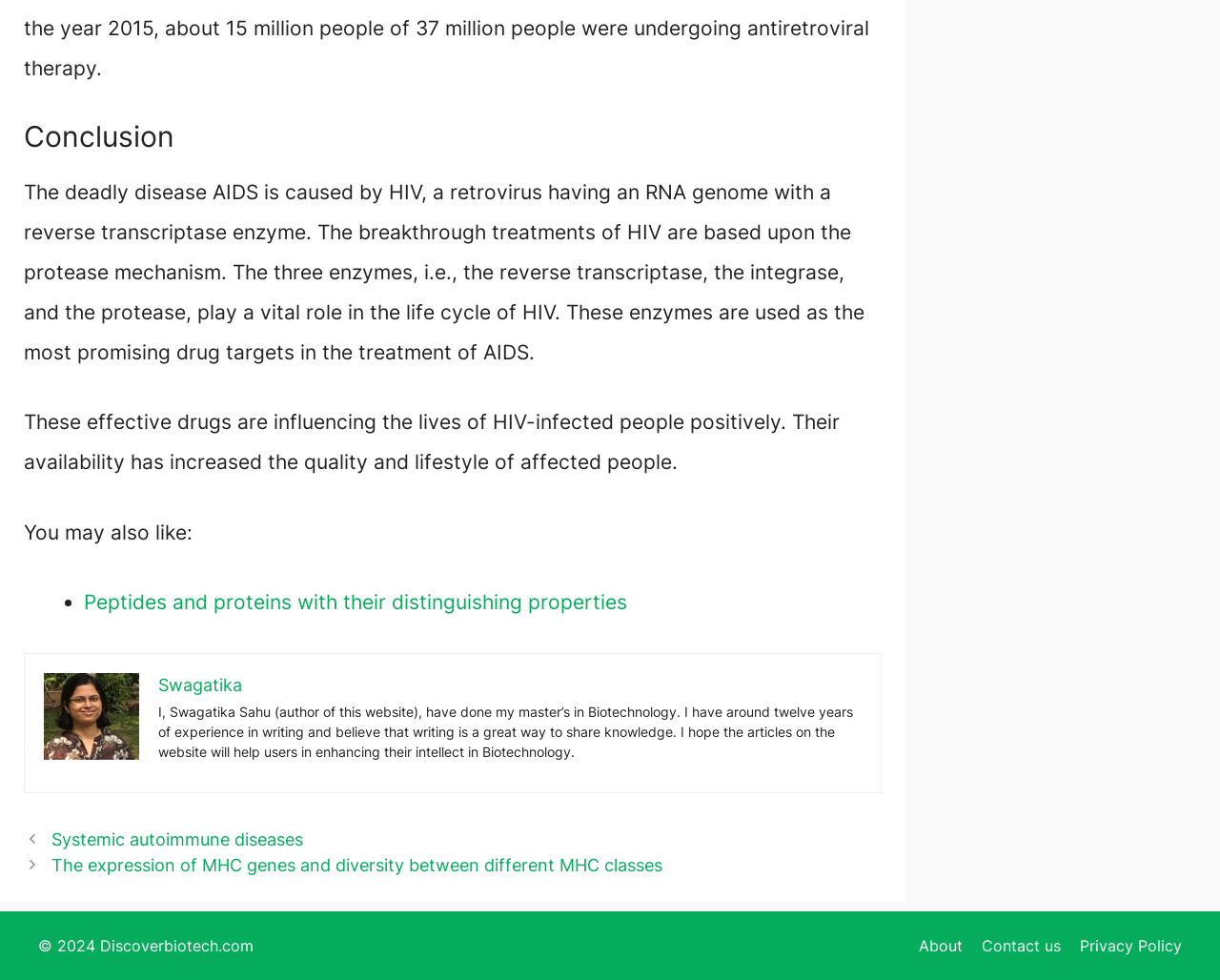Provide a one-word or short-phrase answer to the question:
What is the topic of the article?

AIDS and HIV